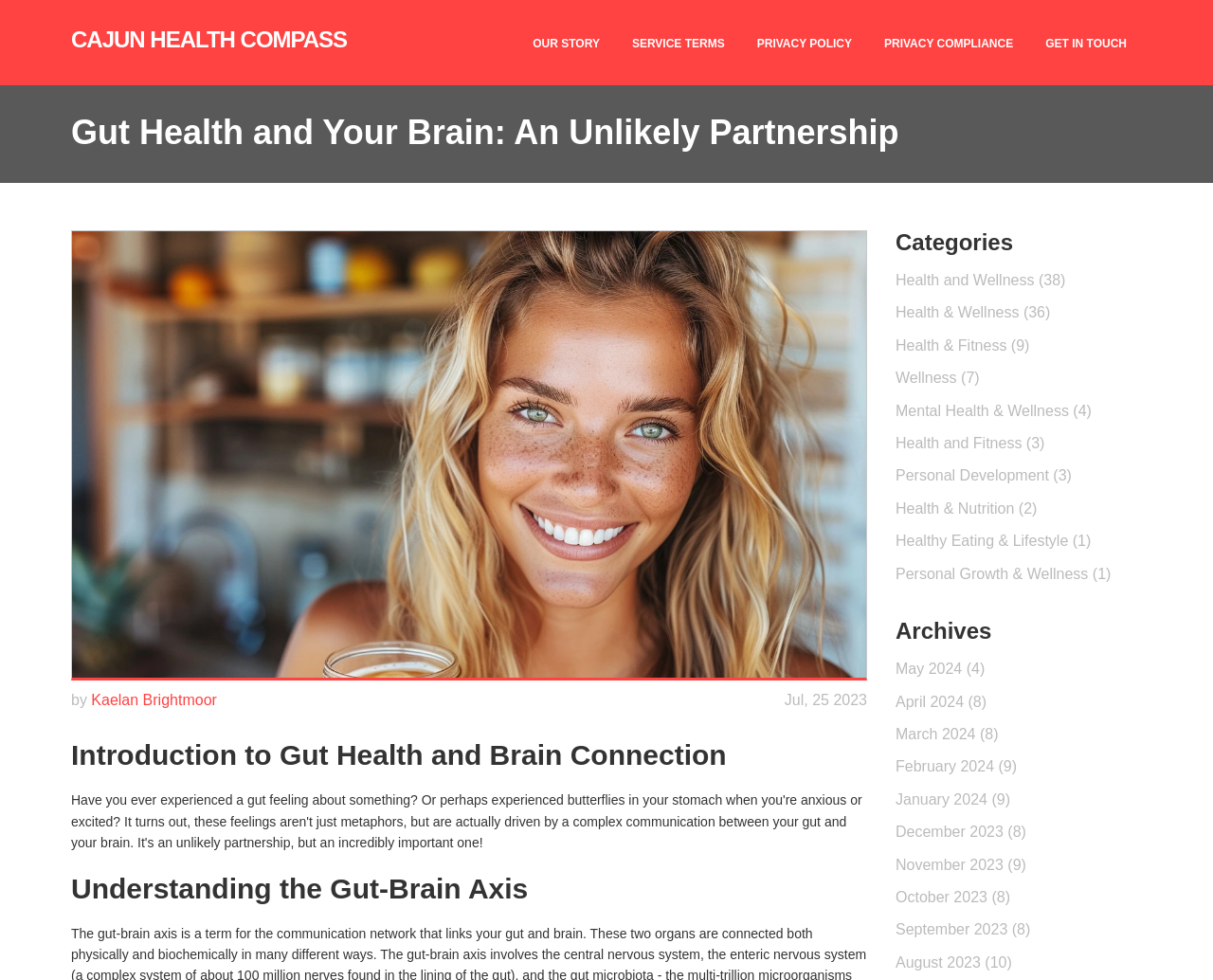What is the title of the article?
Can you offer a detailed and complete answer to this question?

I looked for the title of the article, which is 'Gut Health and Your Brain: An Unlikely Partnership', located at the top of the page and also as the alt text of the image.